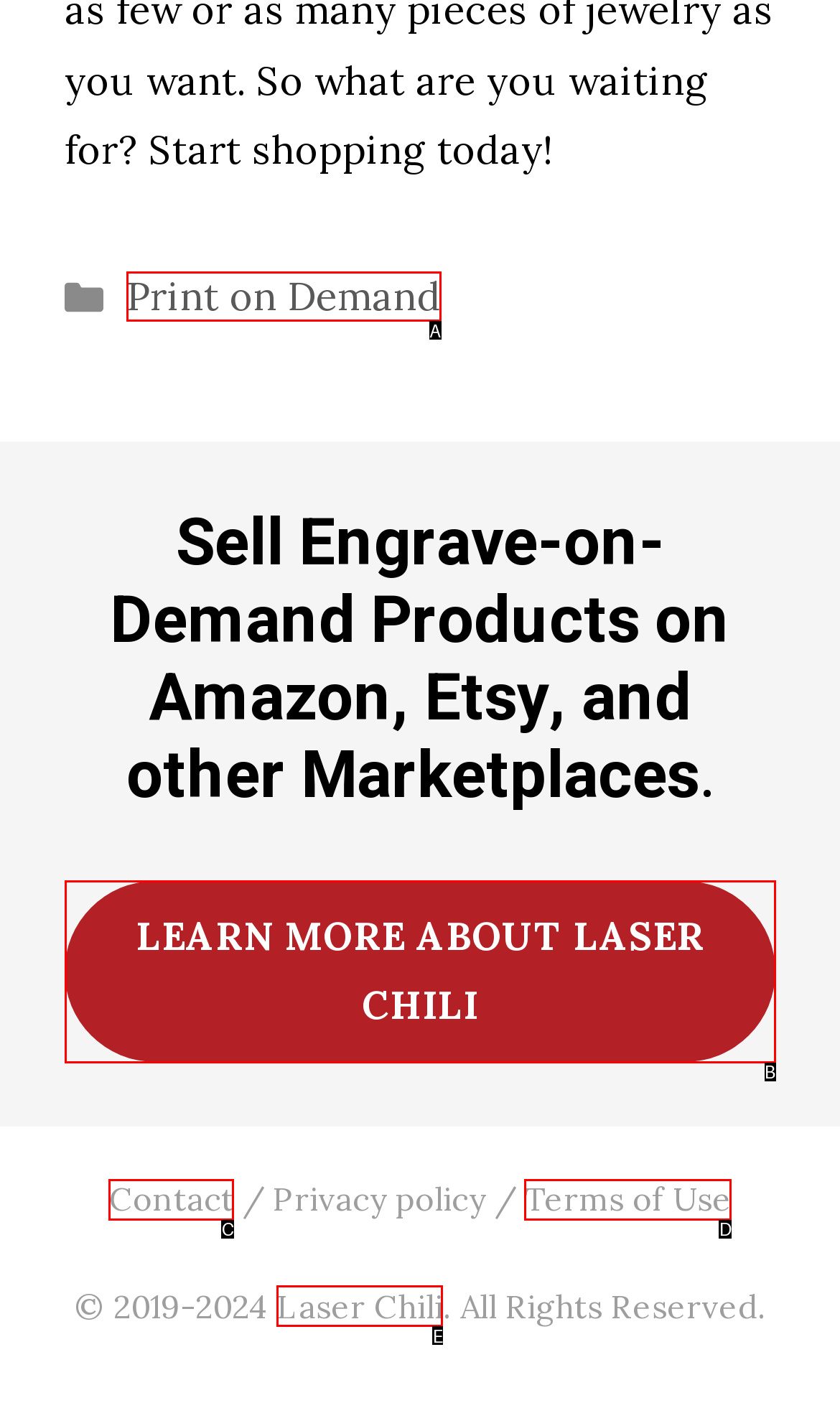Determine the HTML element that aligns with the description: Contact
Answer by stating the letter of the appropriate option from the available choices.

C